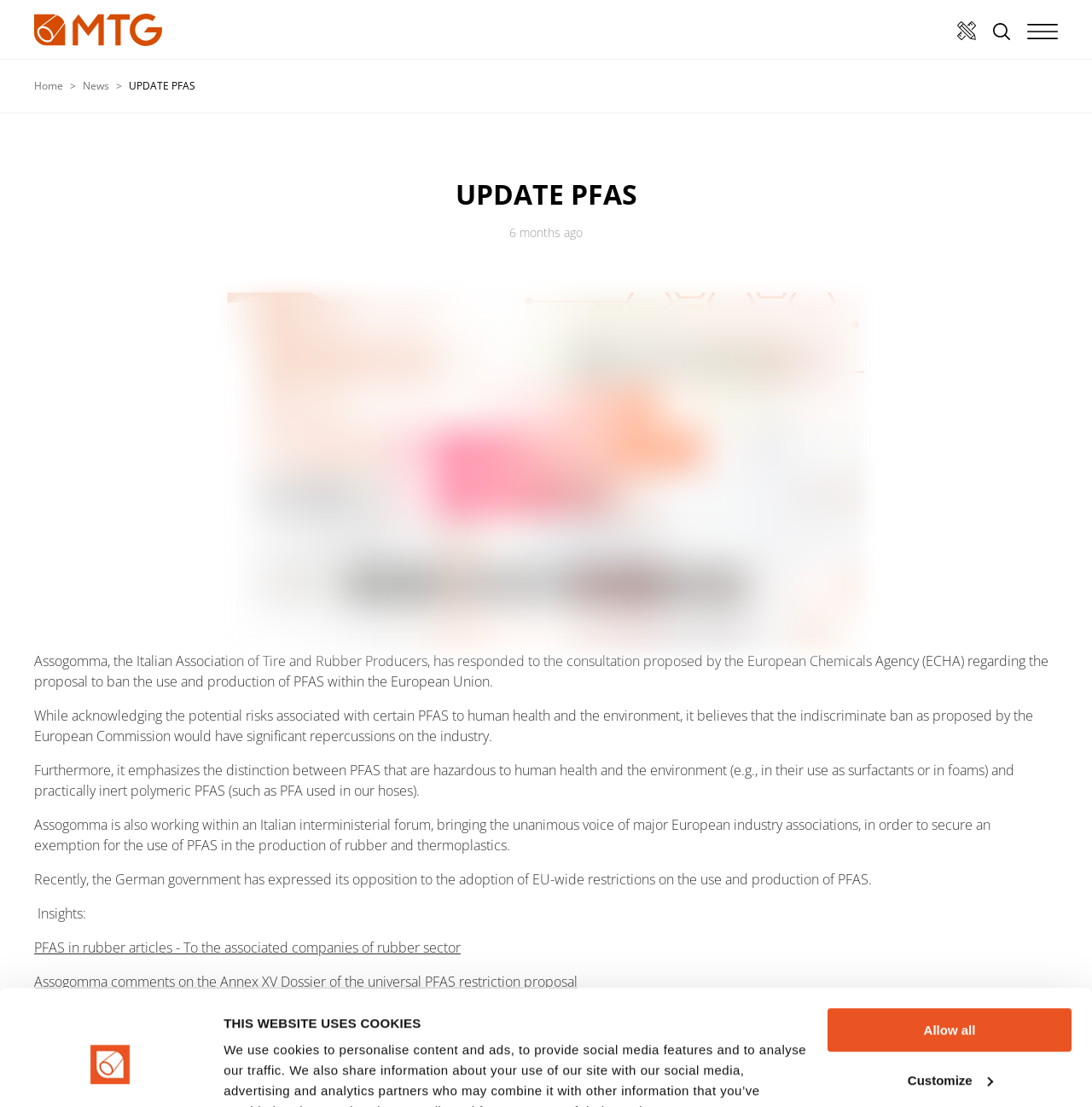Using the webpage screenshot, locate the HTML element that fits the following description and provide its bounding box: "title="MTG - Homepage"".

[0.031, 0.0, 0.148, 0.054]